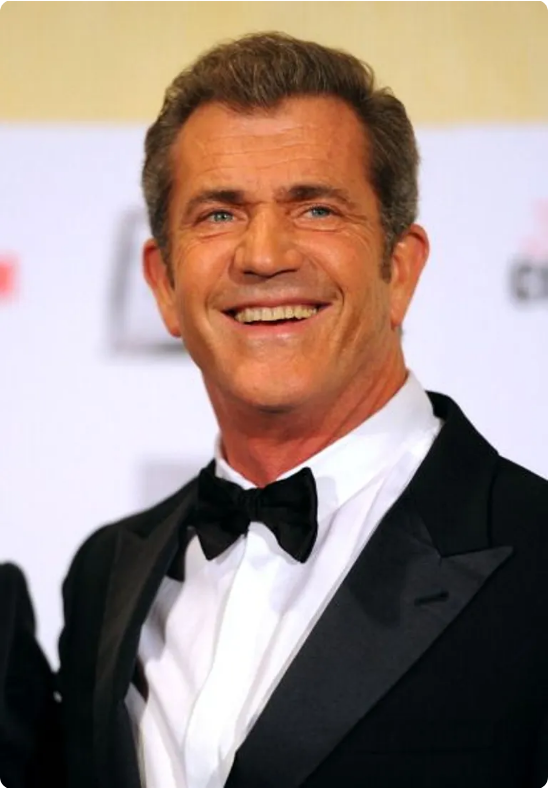Offer a detailed explanation of what is depicted in the image.

In the image, actor Mel Gibson is seen smiling confidently while dressed in a classic black tuxedo with a bow tie. This photo captures him at the 25th American Cinematheque Awards, held on October 14, 2011, in Beverly Hills, California. The warm backdrop and his charismatic expression highlight his stature in the film industry, as well as the celebratory nature of the event, which honors significant contributions to cinema.